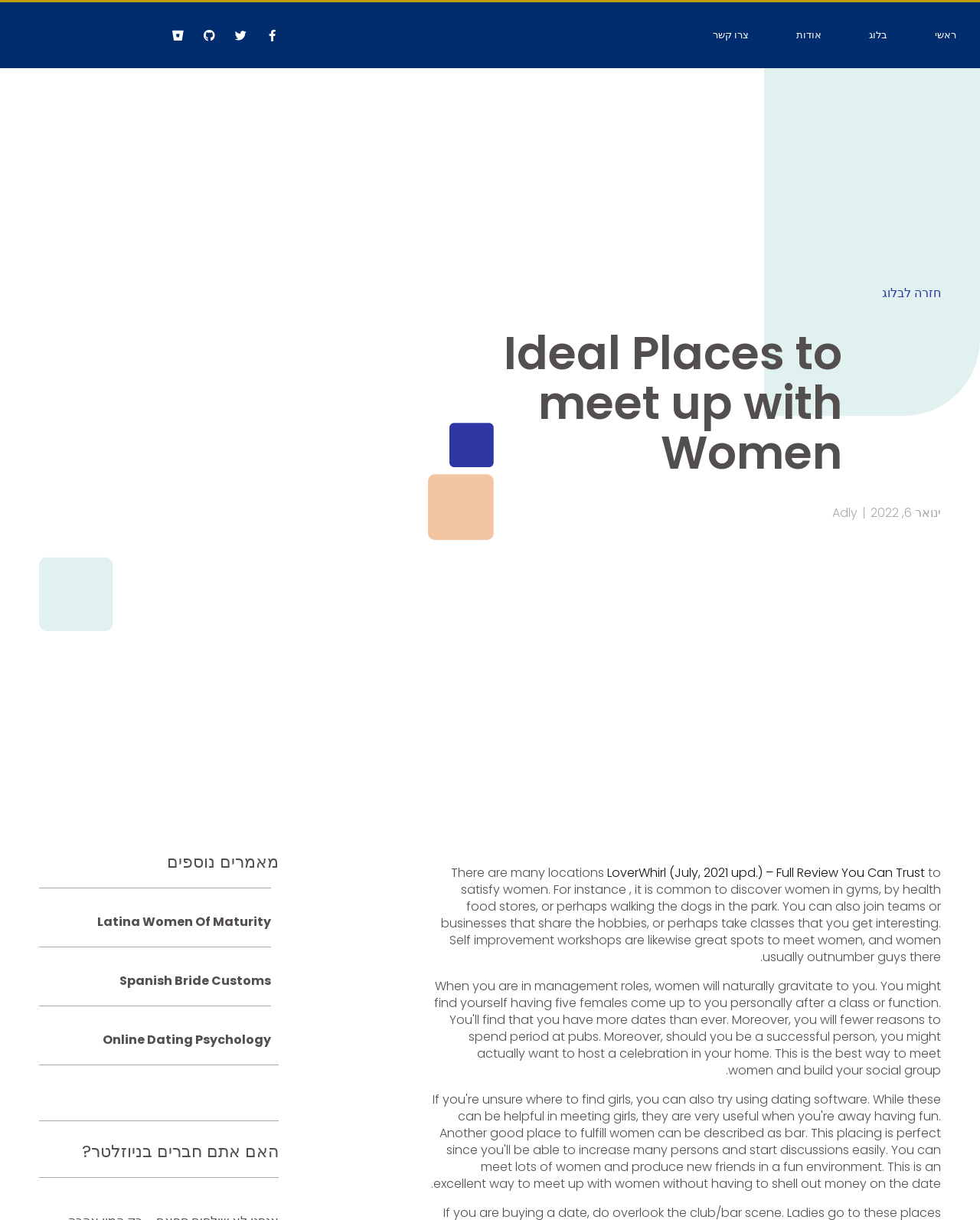Locate the bounding box of the UI element described by: "Latina women of maturity" in the given webpage screenshot.

[0.099, 0.748, 0.277, 0.763]